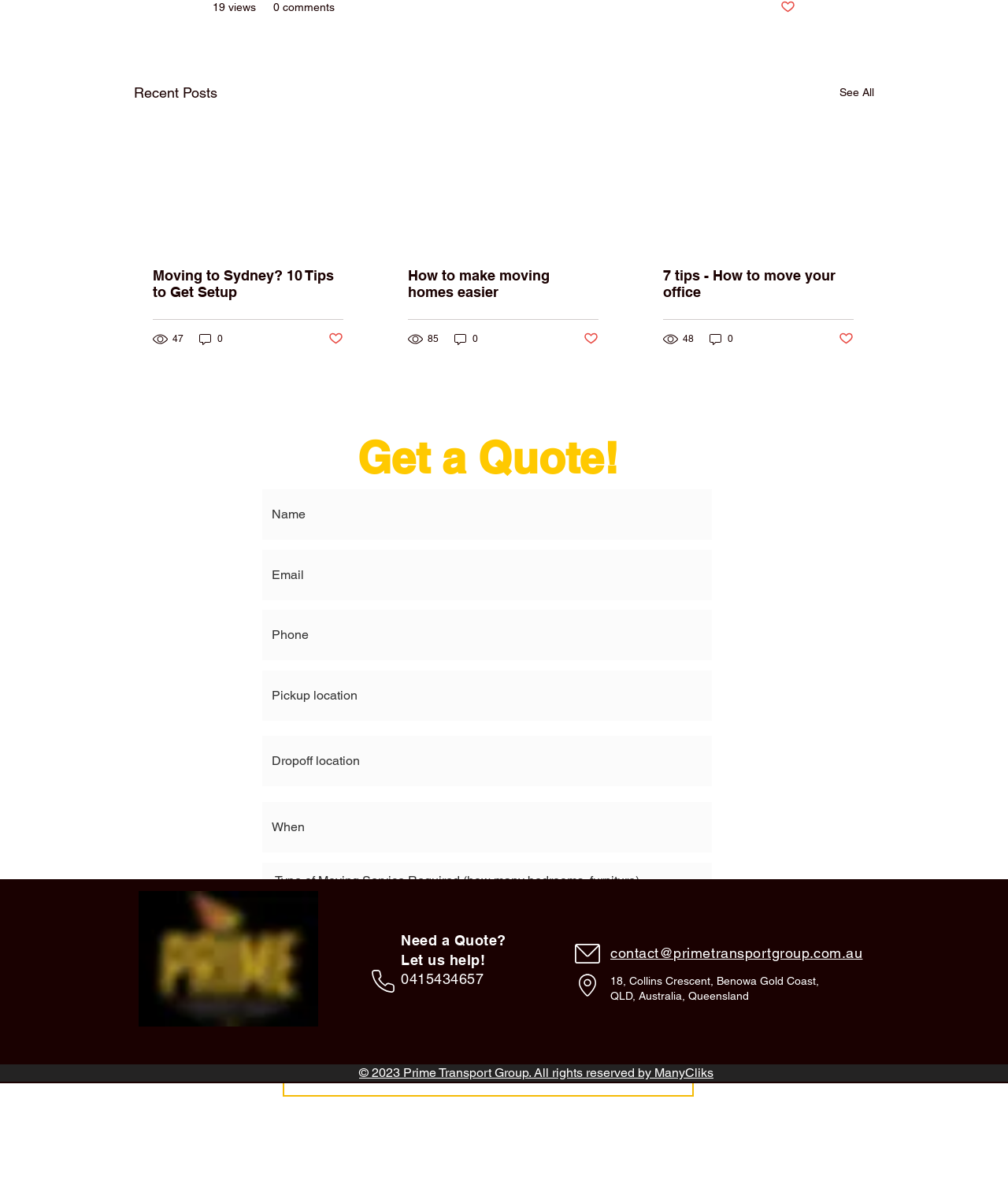Answer this question using a single word or a brief phrase:
What is the purpose of the 'Get a Quote!' section?

To request a quote